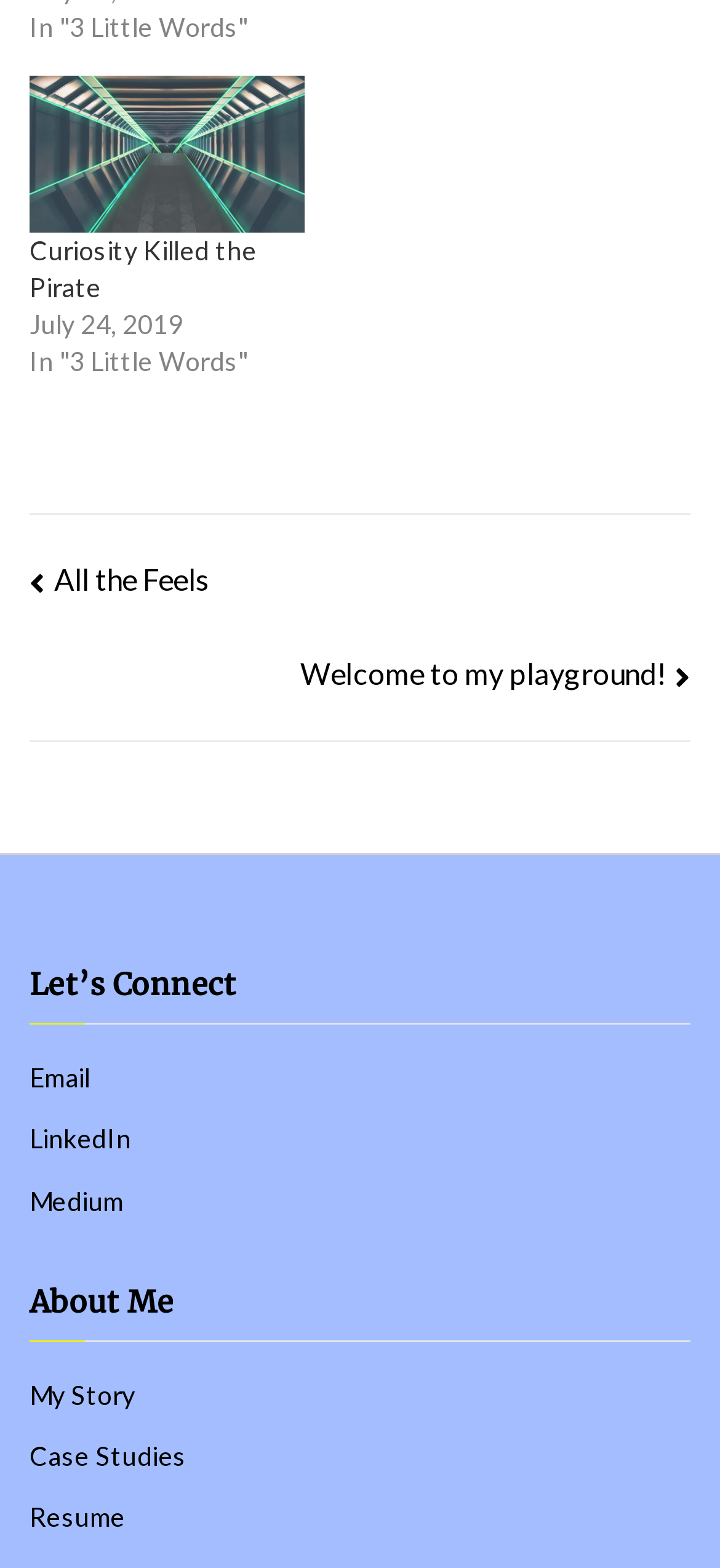Identify the bounding box for the UI element described as: "Curiosity Killed the Pirate". Ensure the coordinates are four float numbers between 0 and 1, formatted as [left, top, right, bottom].

[0.041, 0.15, 0.357, 0.193]